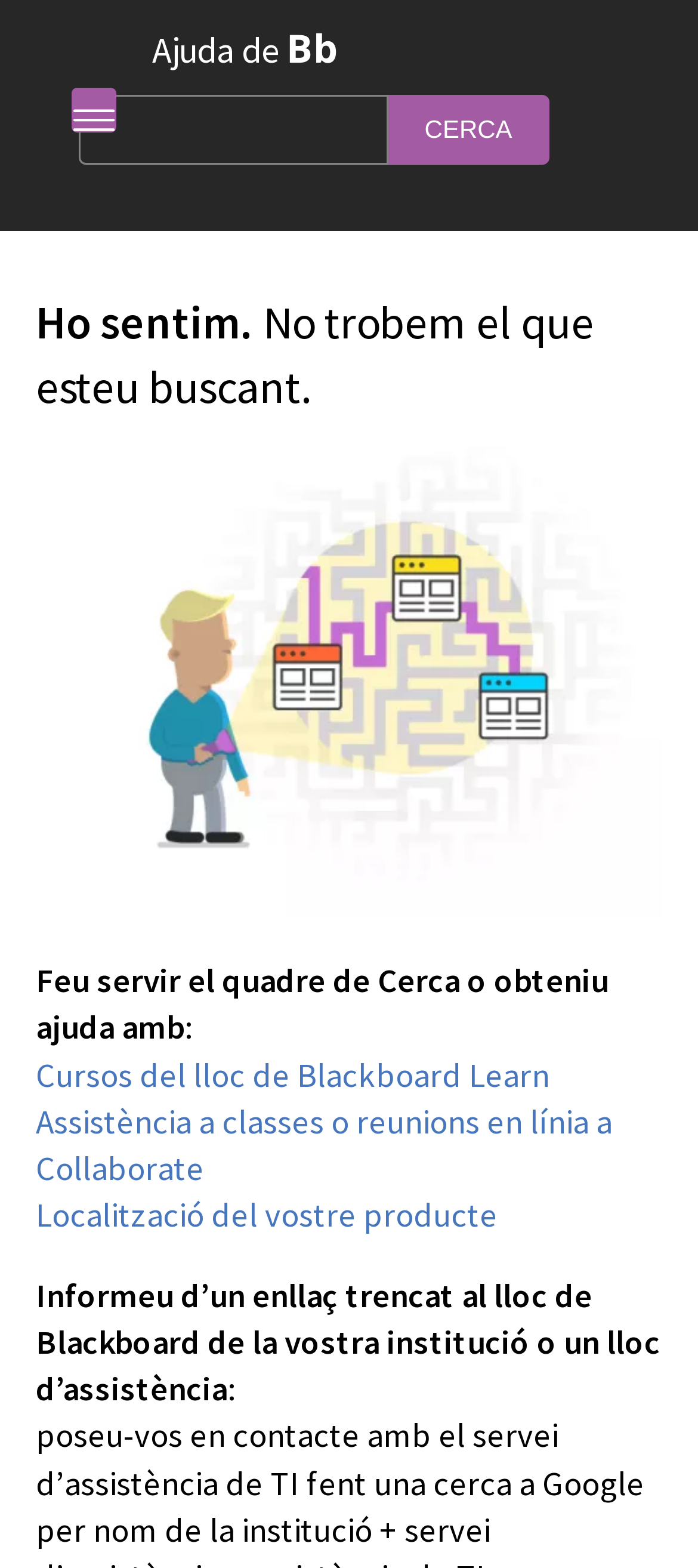Provide the bounding box coordinates for the UI element described in this sentence: "Ally". The coordinates should be four float values between 0 and 1, i.e., [left, top, right, bottom].

[0.051, 0.111, 0.146, 0.134]